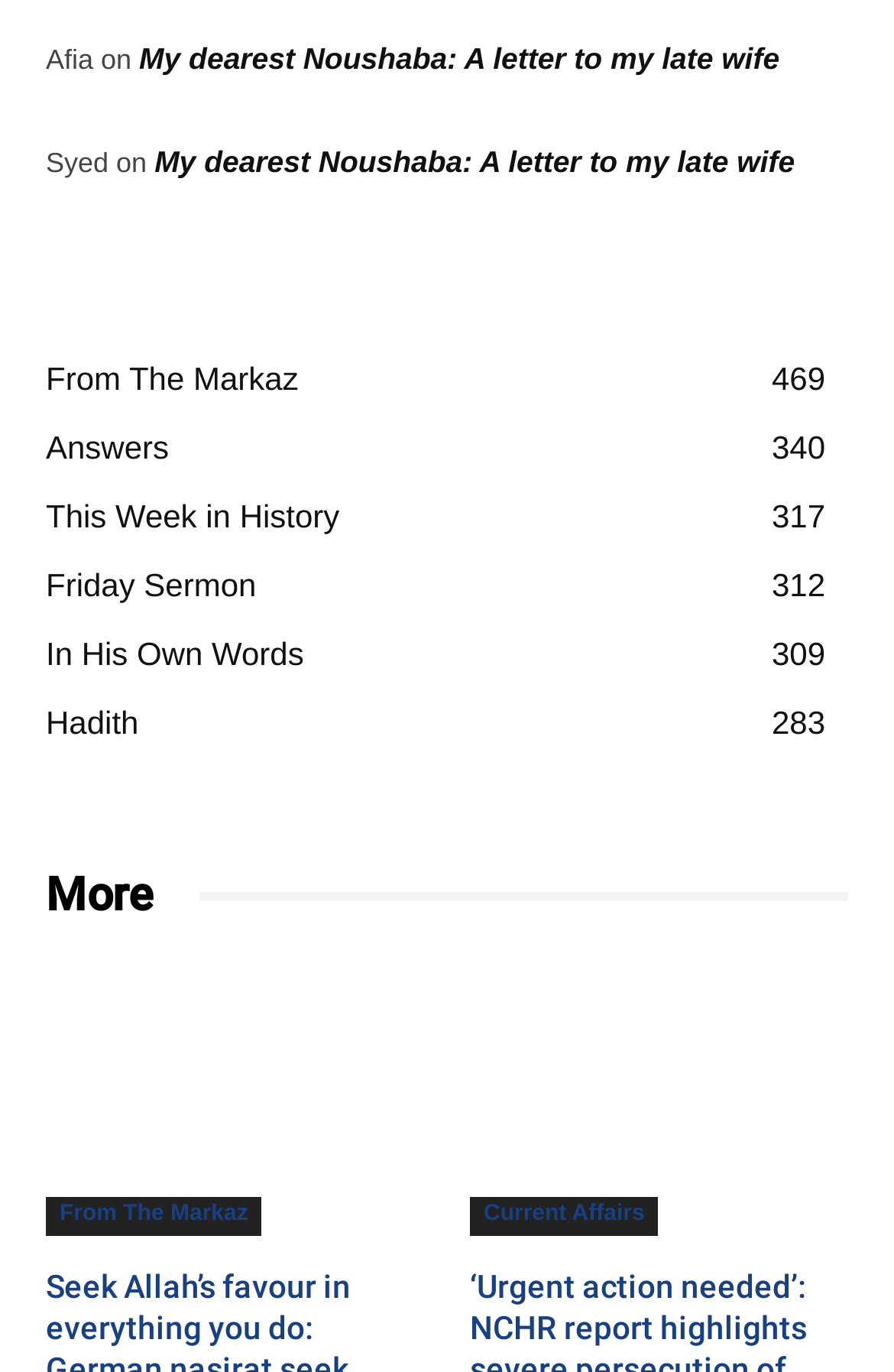Determine the bounding box coordinates of the clickable region to execute the instruction: "Check the article 'Seek Allah’s favour in everything you do: German nasirat seek guidance from Huzoor'". The coordinates should be four float numbers between 0 and 1, denoted as [left, top, right, bottom].

[0.051, 0.708, 0.474, 0.901]